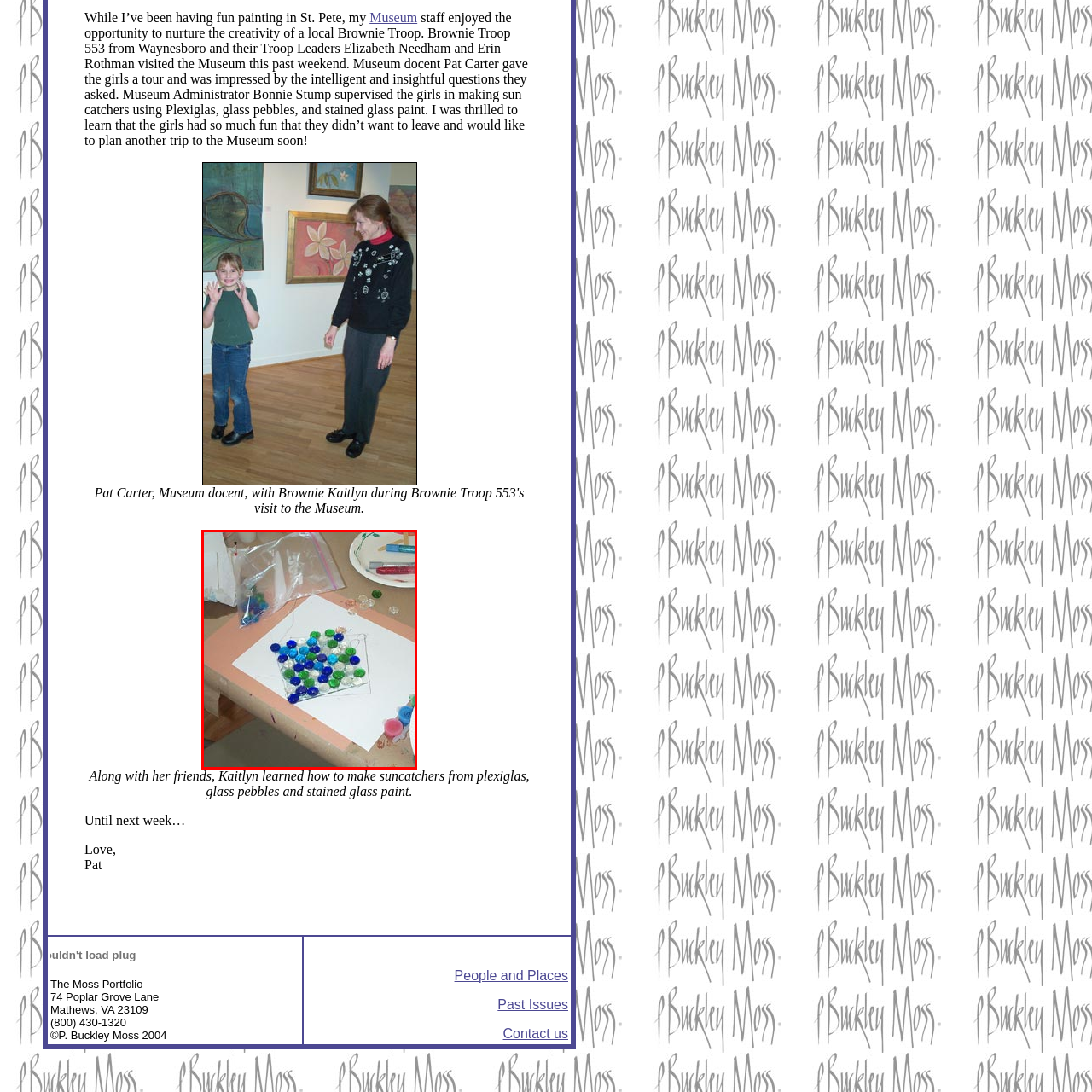Provide an in-depth caption for the picture enclosed by the red frame.

The image showcases a vibrant art craft in progress, featuring an assortment of colorful glass pebbles meticulously arranged on a piece of white paper. The pebbles—primarily in shades of blue, green, and clear—are spread out evenly, hinting at a creative project designed for an arts and crafts session. Nearby, a clear zip bag containing additional pebbles lies on a beige tabletop, while a white plate, probably used for mixing paint, is partially visible at the edge of the frame. This scene captures the joyful essence of hands-on creativity, reminiscent of a fun workshop where children learn to make sun catchers, as they explore their artistic abilities while enjoying time together.